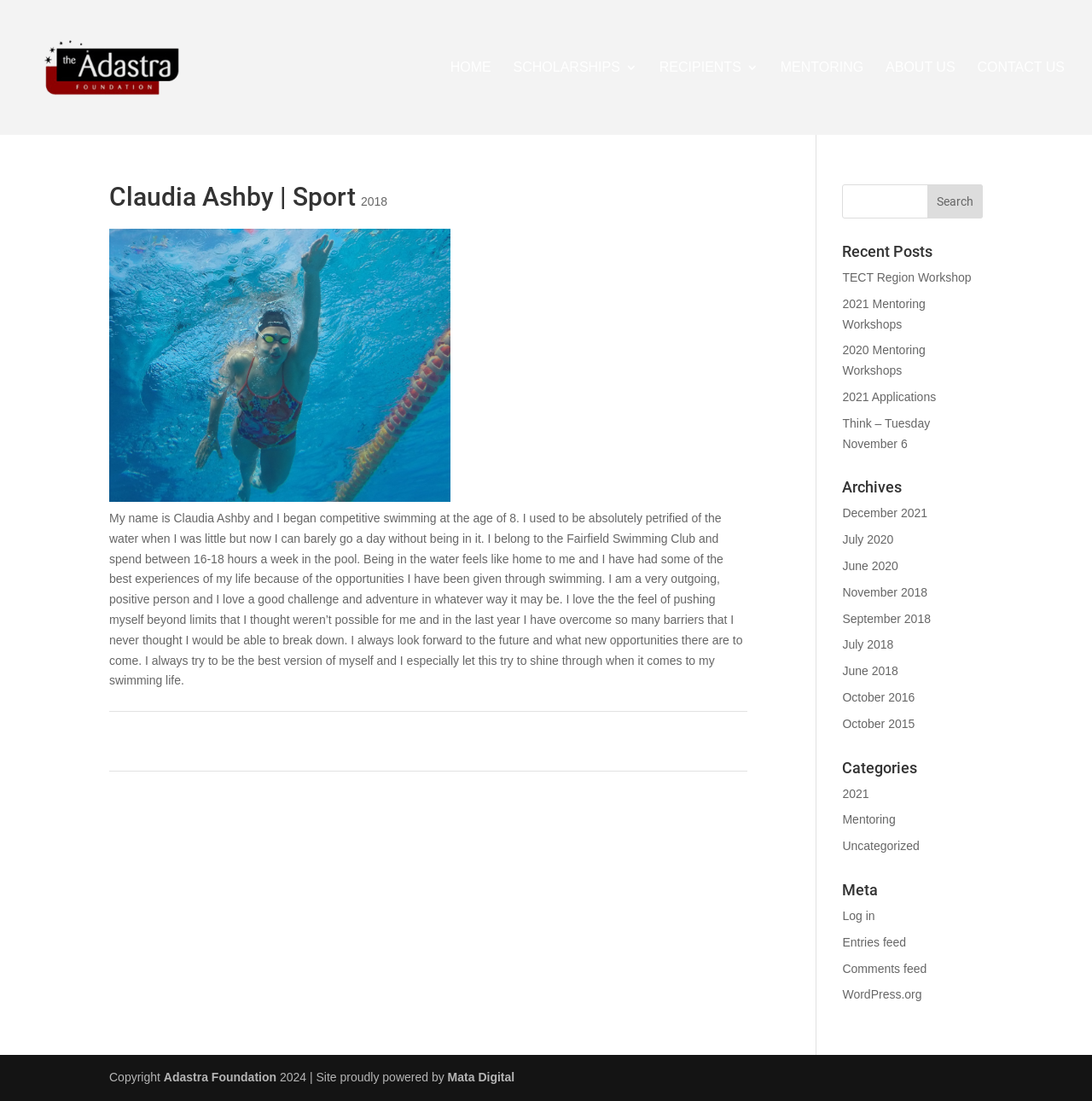Provide a brief response to the question below using a single word or phrase: 
What is the name of the foundation mentioned on the webpage?

Adastra Foundation